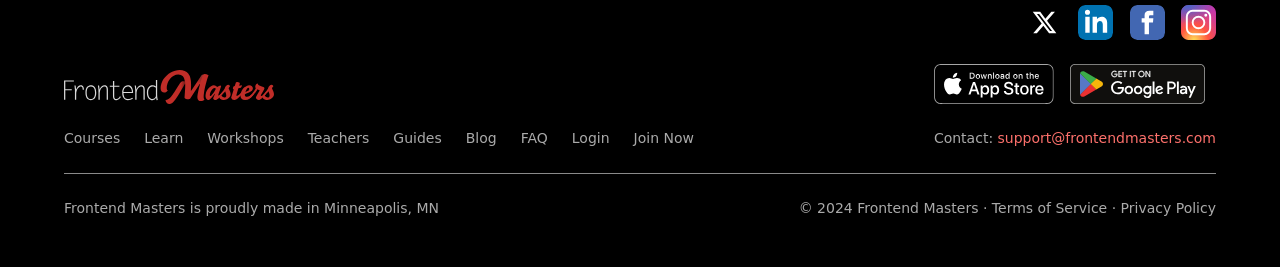Please use the details from the image to answer the following question comprehensively:
What are the available resources?

The available resources are listed at the top of the webpage, with their respective links. They are Courses, Learn, Workshops, Teachers, Guides, and Blog.